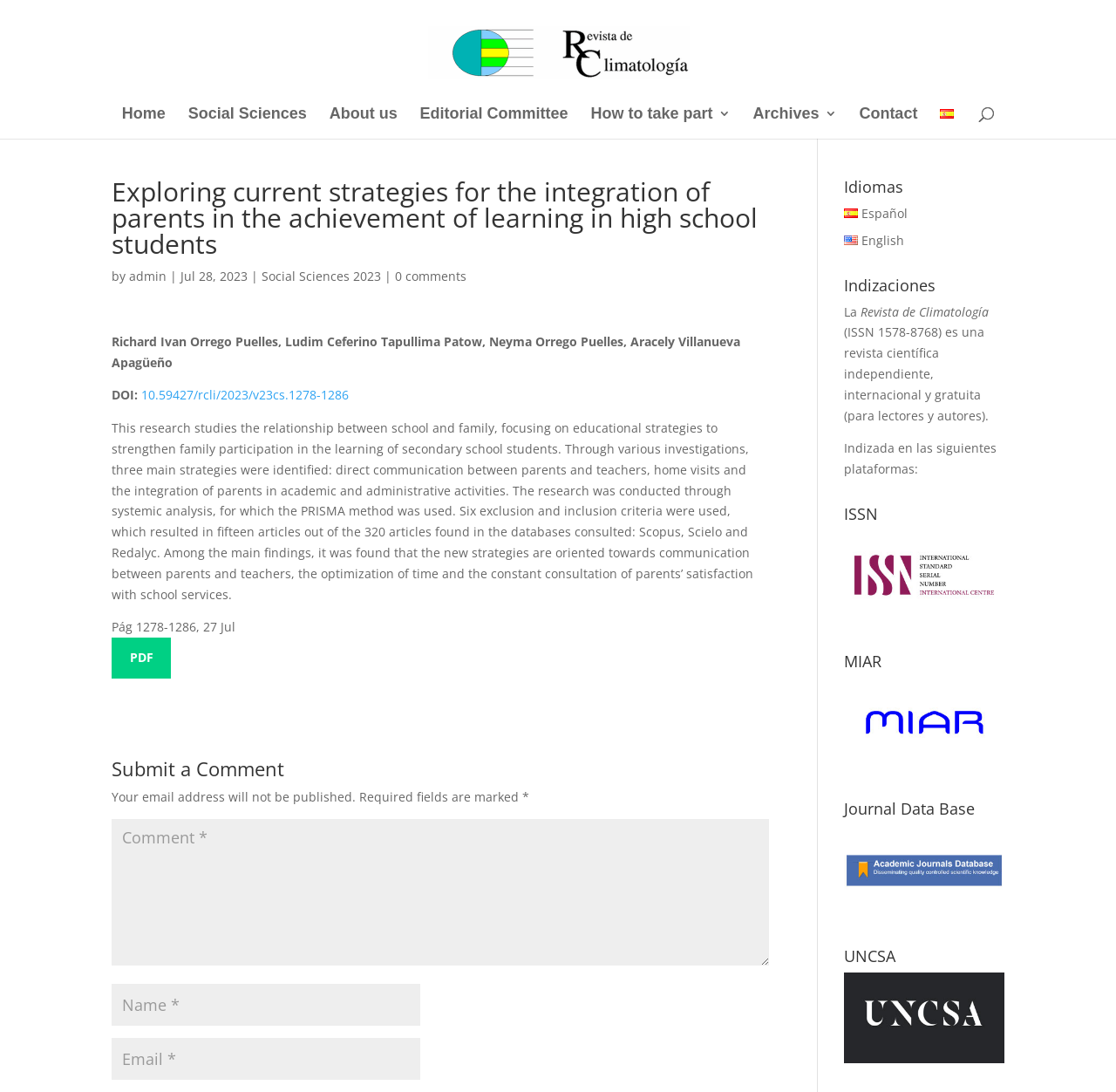Please identify the bounding box coordinates of the clickable region that I should interact with to perform the following instruction: "Submit a comment". The coordinates should be expressed as four float numbers between 0 and 1, i.e., [left, top, right, bottom].

[0.1, 0.695, 0.689, 0.72]